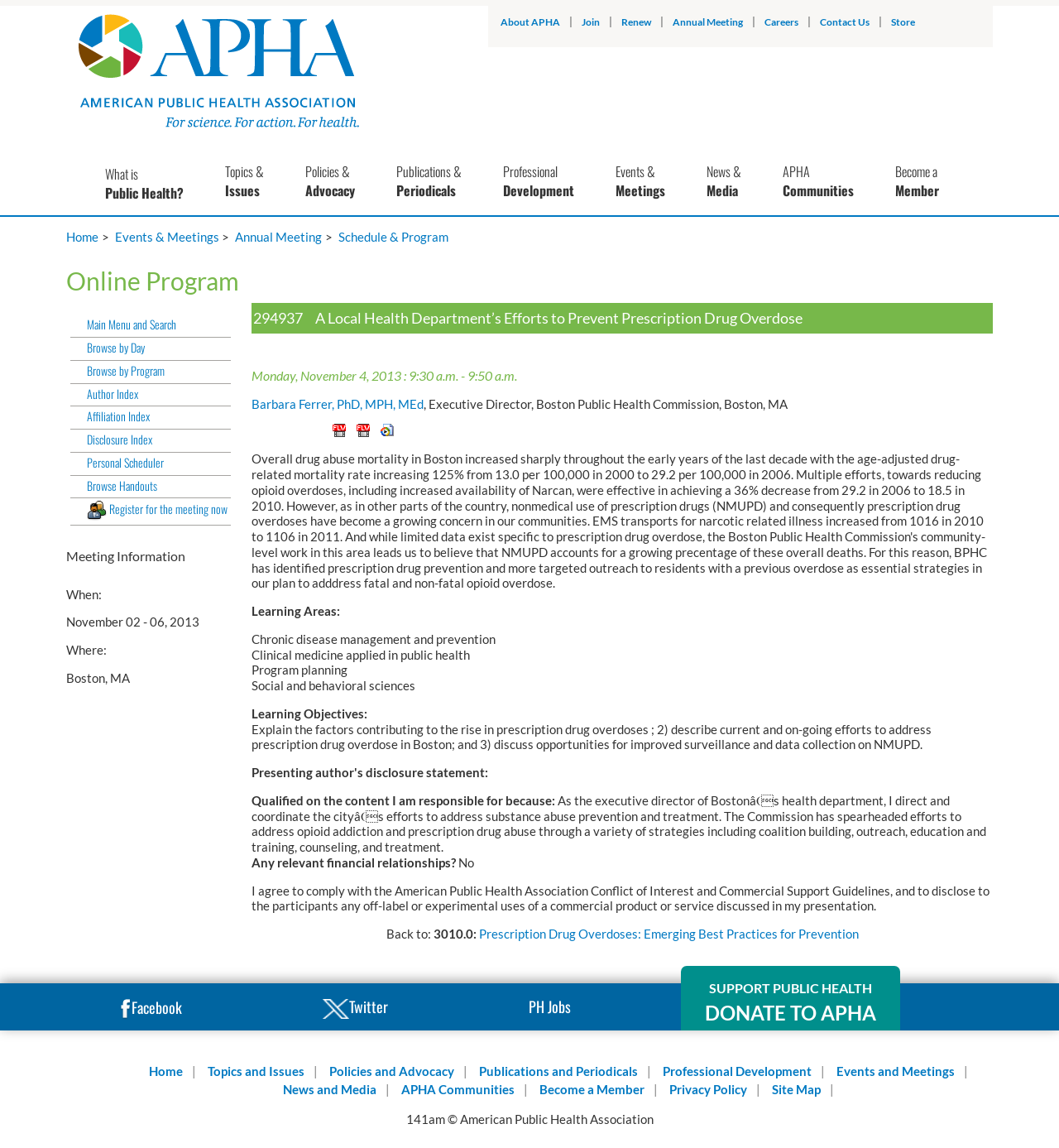Please provide the bounding box coordinates for the element that needs to be clicked to perform the following instruction: "Register for the meeting now". The coordinates should be given as four float numbers between 0 and 1, i.e., [left, top, right, bottom].

[0.066, 0.436, 0.218, 0.458]